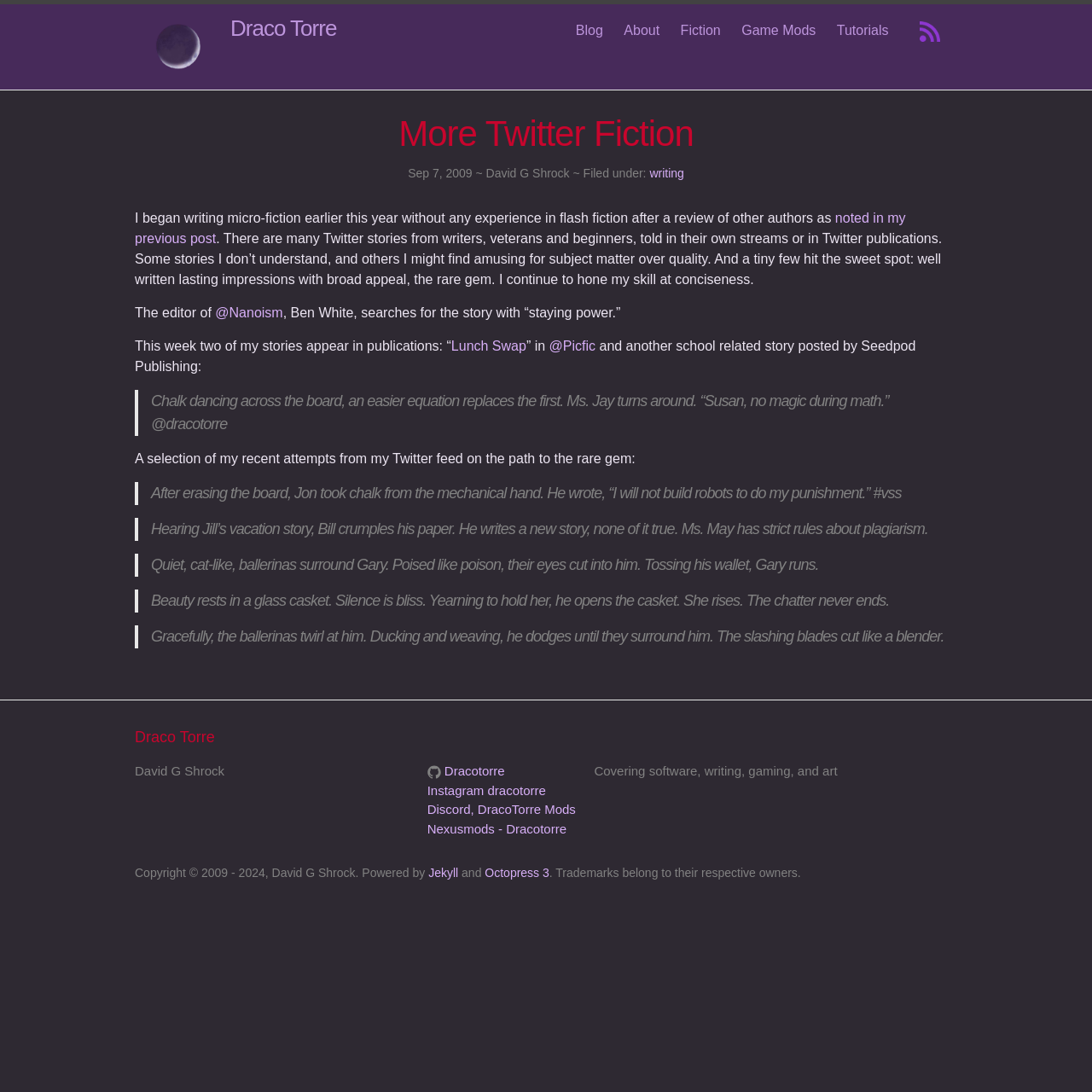Highlight the bounding box coordinates of the element you need to click to perform the following instruction: "Click on the 'Blog' link."

[0.527, 0.021, 0.552, 0.035]